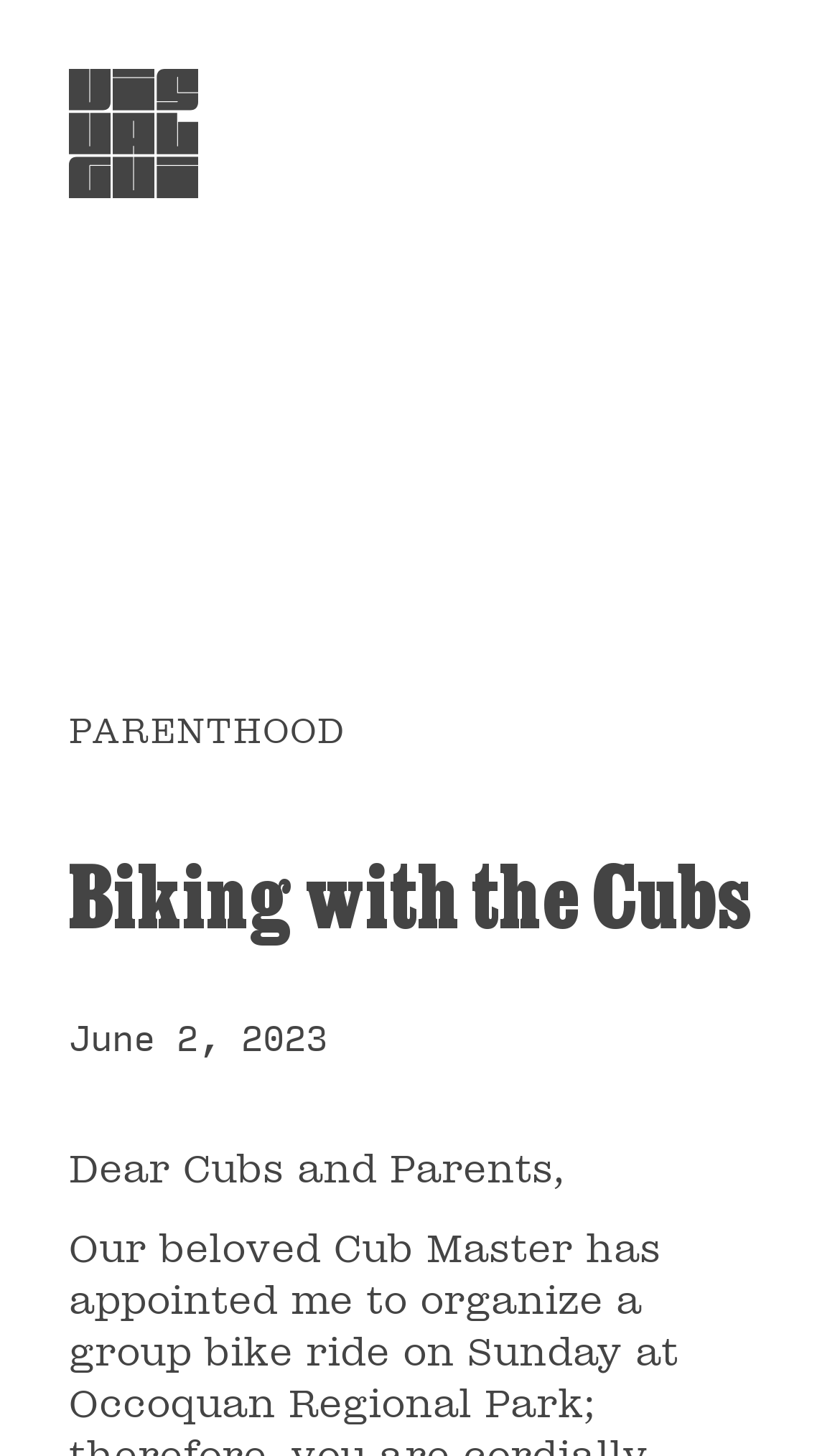Analyze the image and give a detailed response to the question:
What is the name of the blog?

The name of the blog can be determined by looking at the heading element 'Biking with the Cubs' which is a child of the root element.